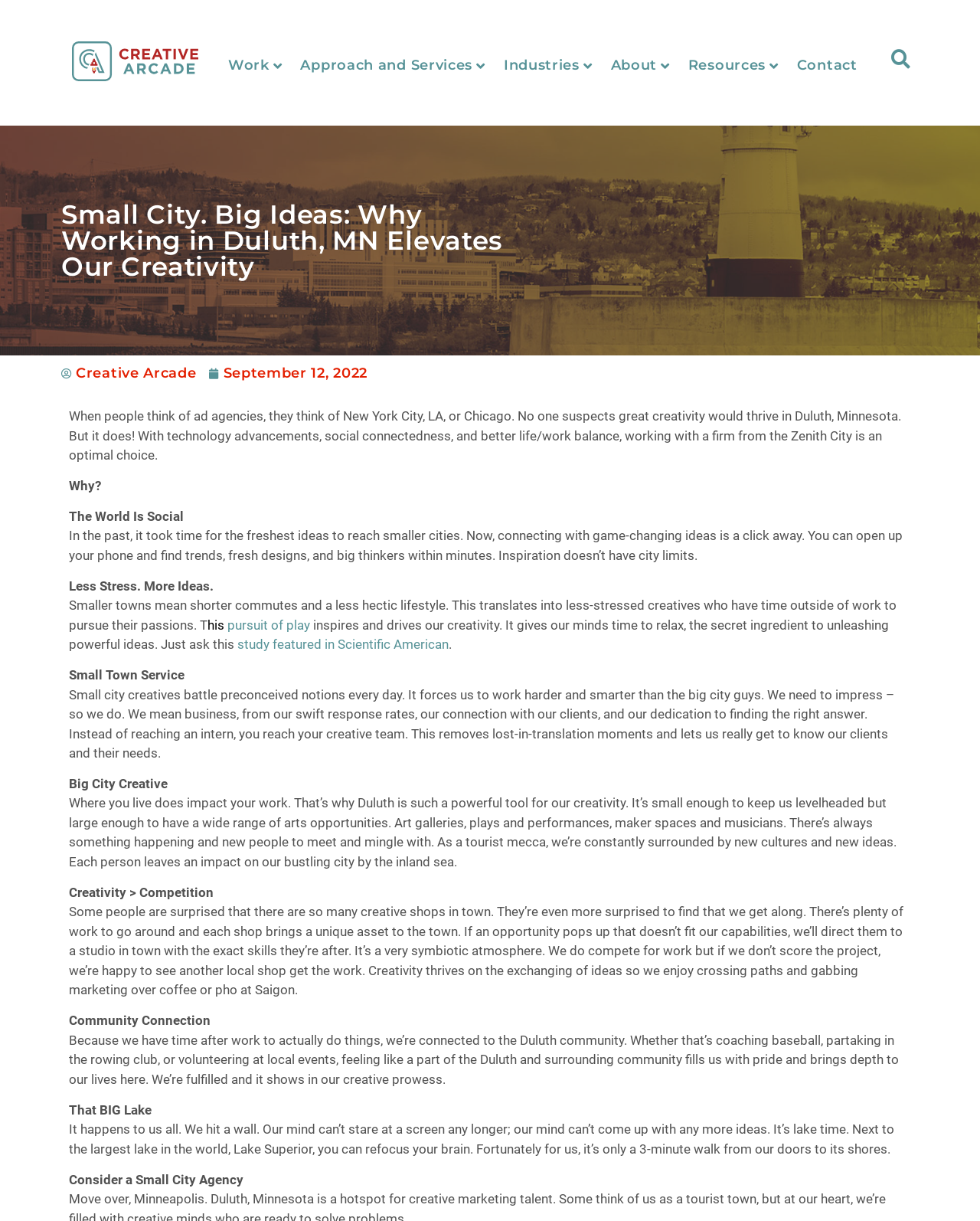Pinpoint the bounding box coordinates of the clickable area needed to execute the instruction: "Check the 'Resources' section". The coordinates should be specified as four float numbers between 0 and 1, i.e., [left, top, right, bottom].

[0.698, 0.037, 0.798, 0.068]